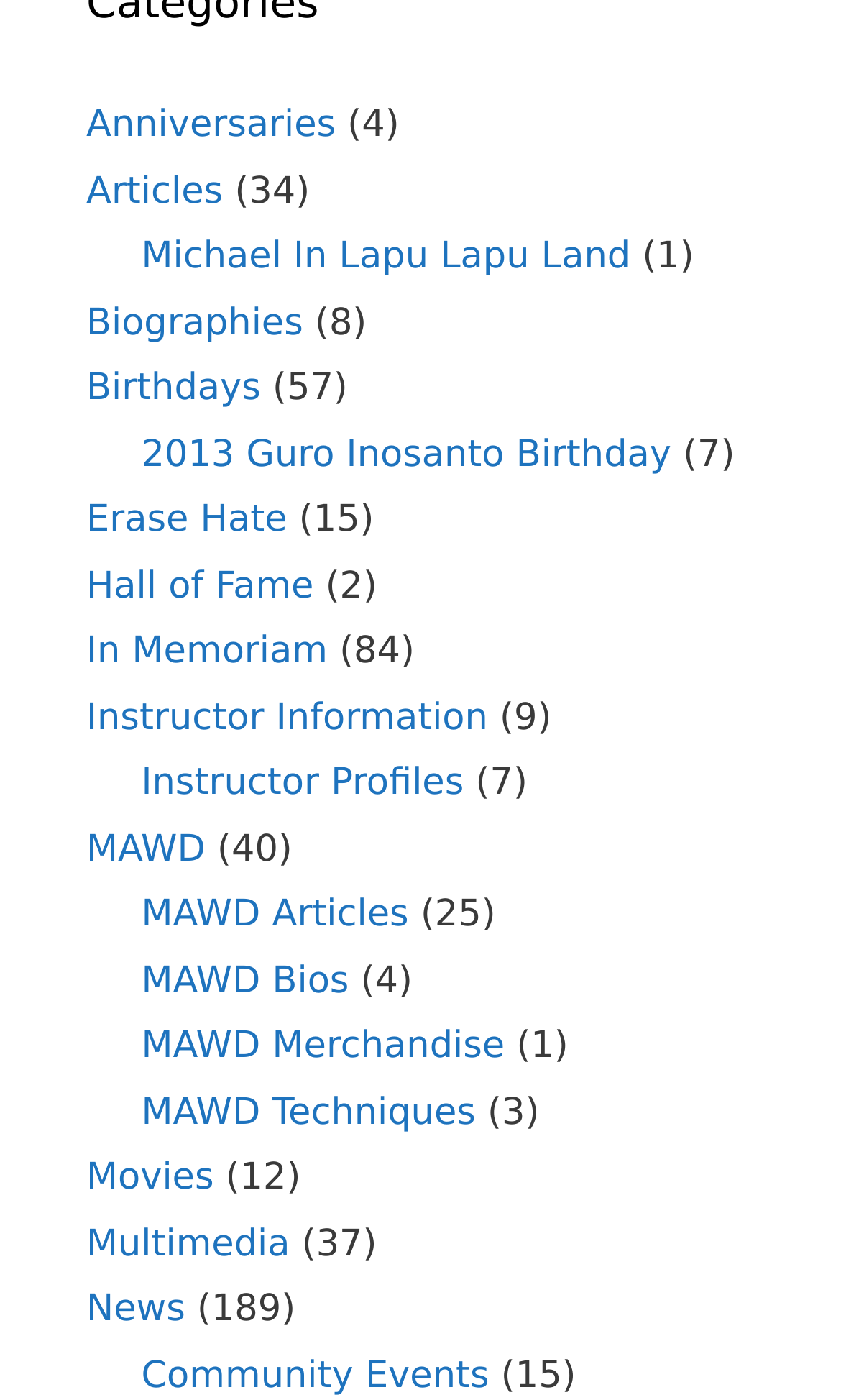Provide the bounding box coordinates of the HTML element described as: "My Blog". The bounding box coordinates should be four float numbers between 0 and 1, i.e., [left, top, right, bottom].

None